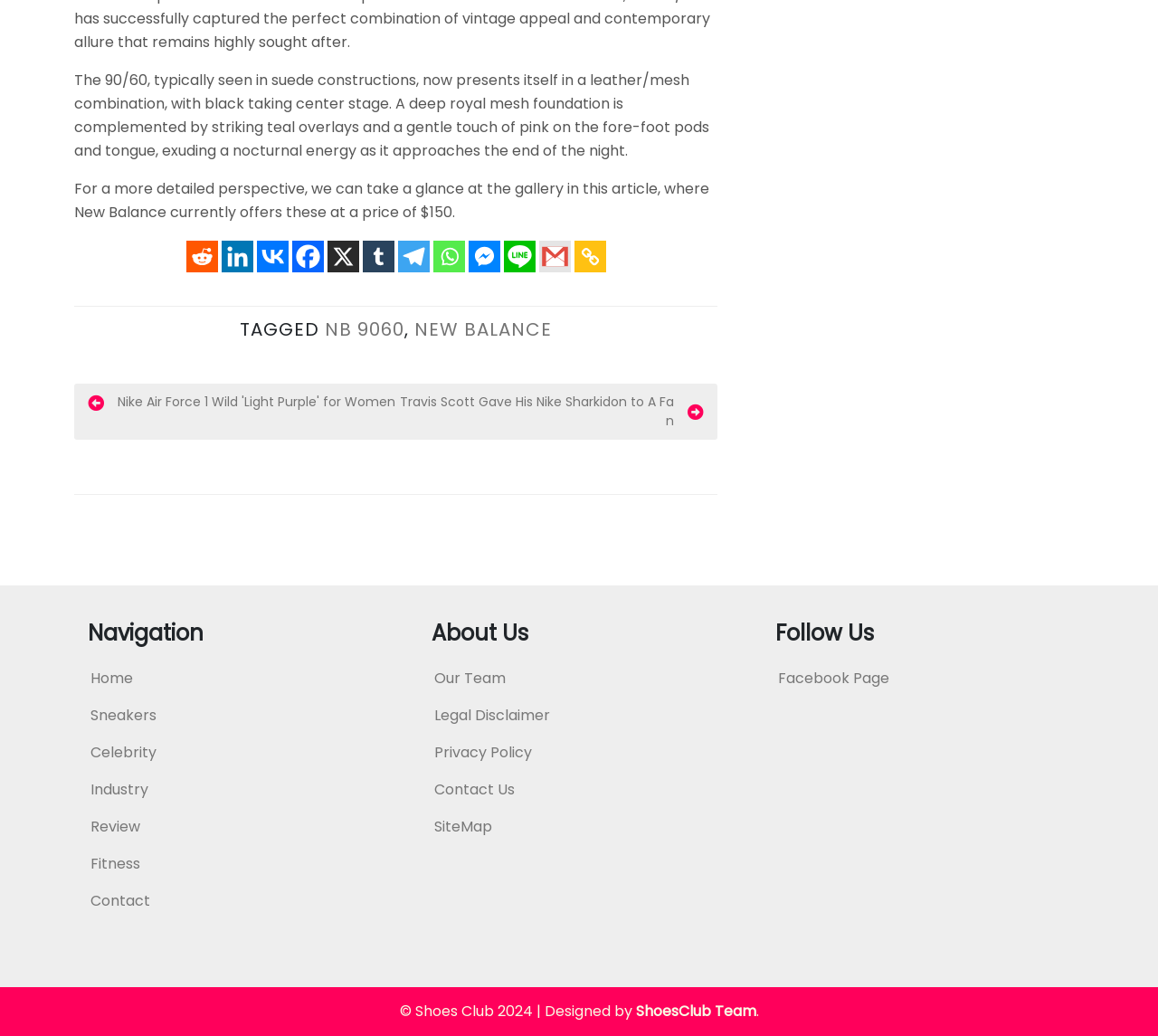Determine the bounding box coordinates of the target area to click to execute the following instruction: "Go to Home page."

[0.078, 0.645, 0.115, 0.665]